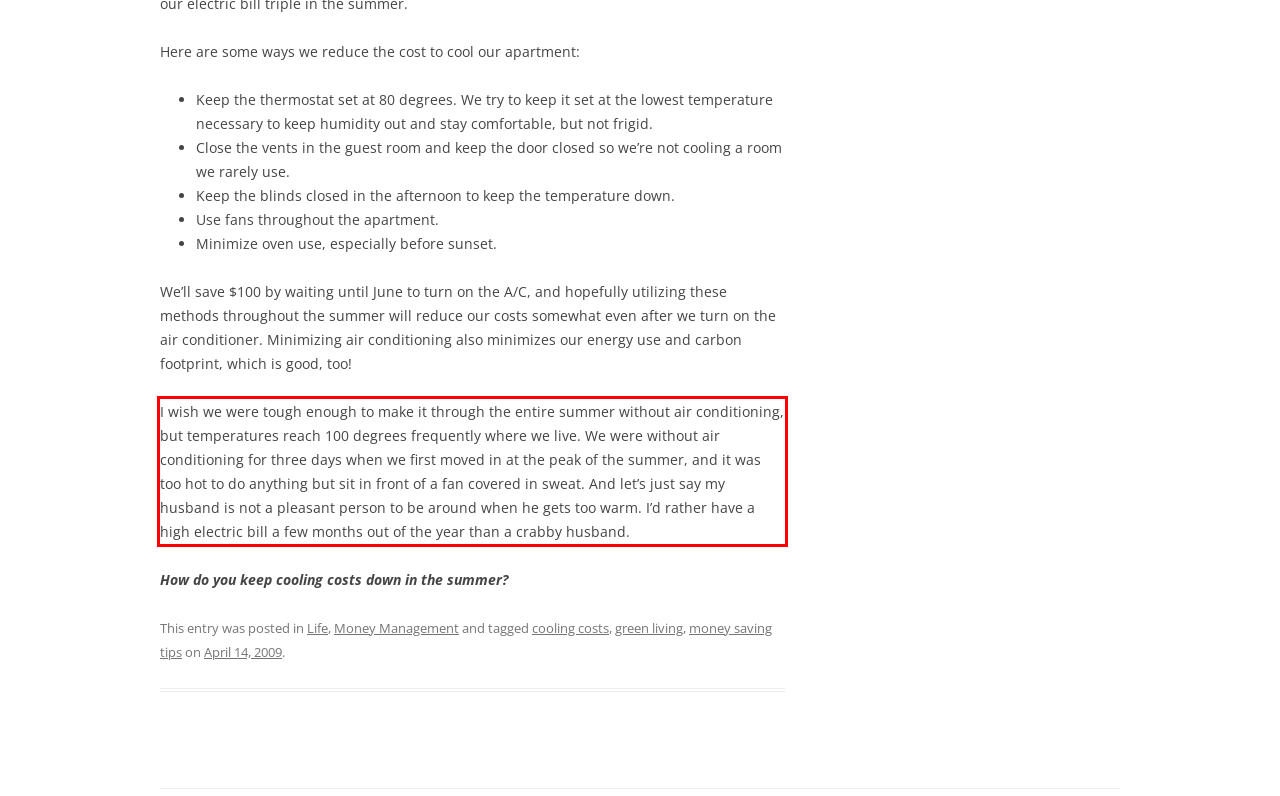Using the provided webpage screenshot, identify and read the text within the red rectangle bounding box.

I wish we were tough enough to make it through the entire summer without air conditioning, but temperatures reach 100 degrees frequently where we live. We were without air conditioning for three days when we first moved in at the peak of the summer, and it was too hot to do anything but sit in front of a fan covered in sweat. And let’s just say my husband is not a pleasant person to be around when he gets too warm. I’d rather have a high electric bill a few months out of the year than a crabby husband.